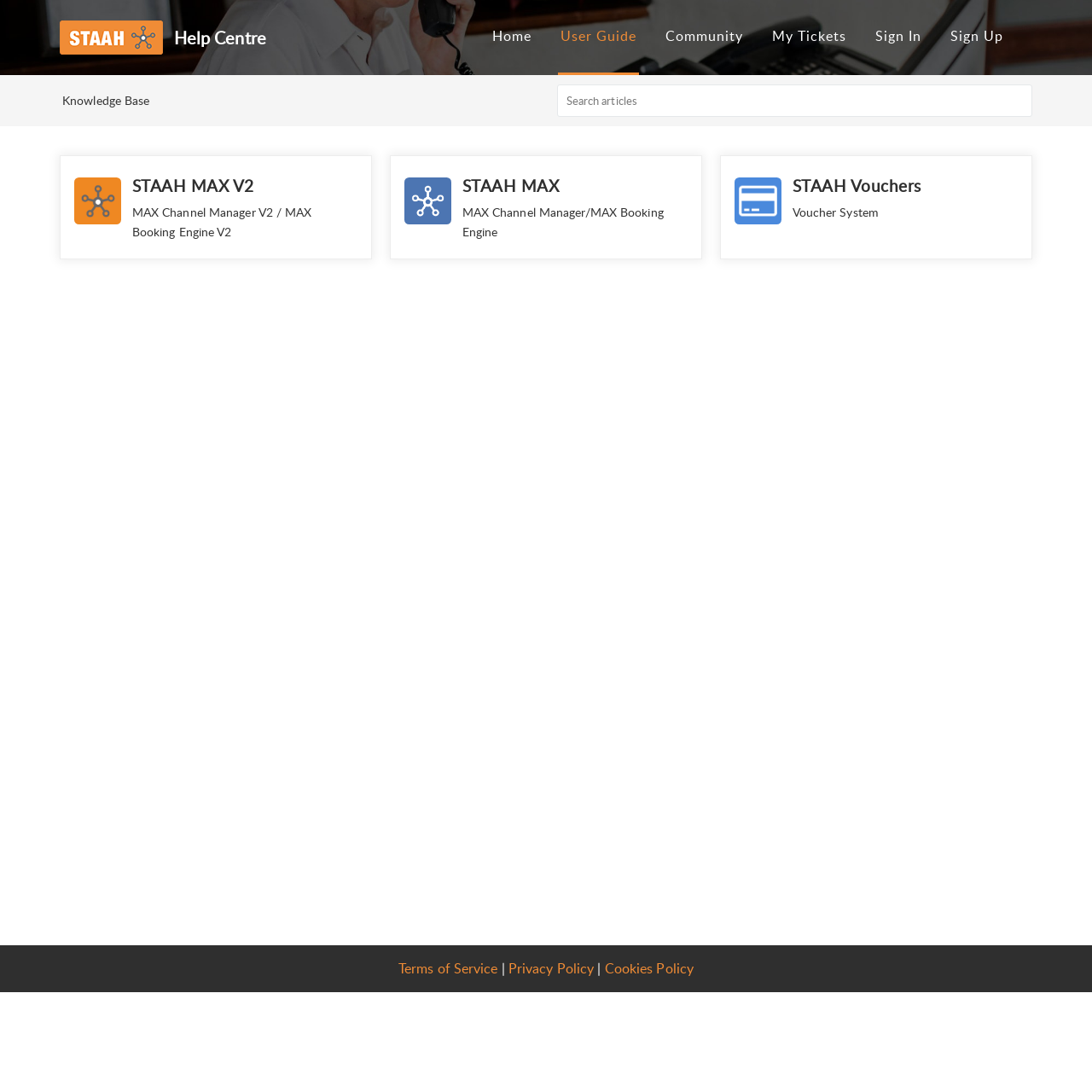Utilize the details in the image to thoroughly answer the following question: How many main categories are listed in the main menu?

By examining the main menu navigation, I count five main categories: Home, User Guide, Community, My Tickets, and Login/Sign Up.